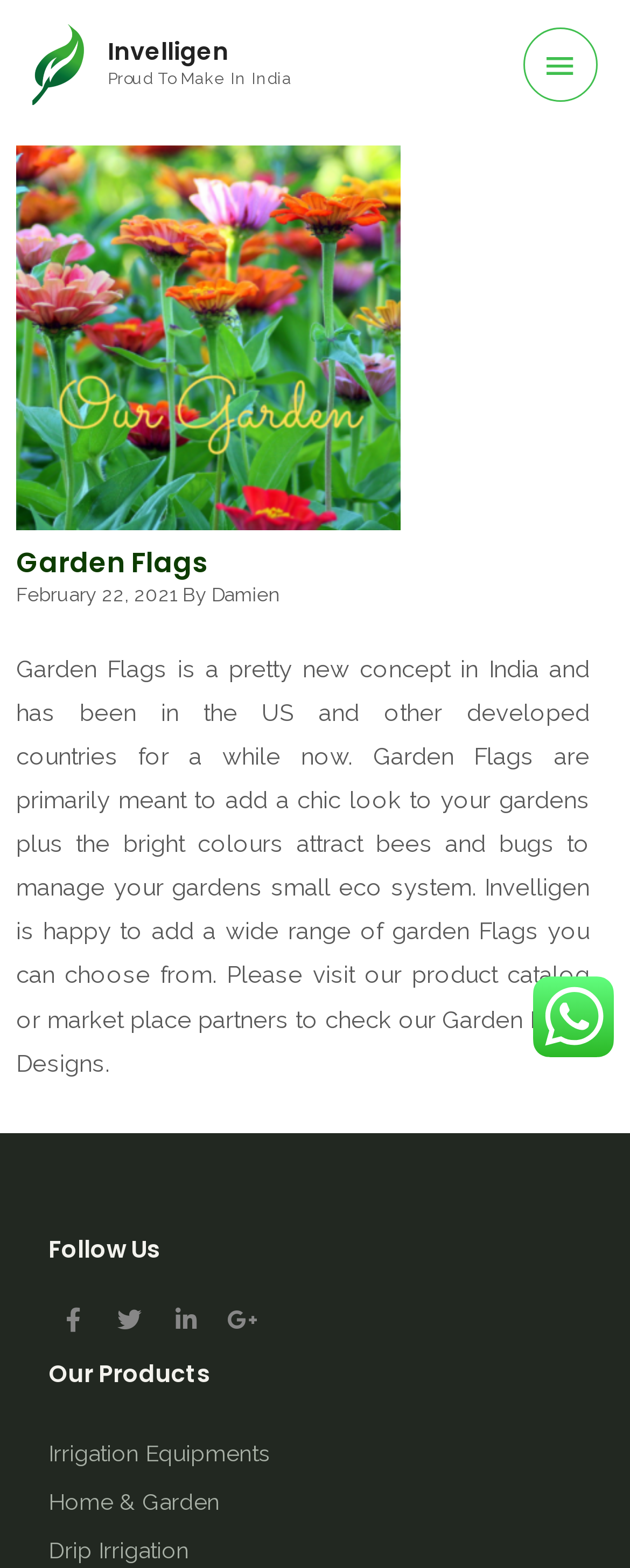Could you highlight the region that needs to be clicked to execute the instruction: "Check 'Irrigation Equipments' product"?

[0.077, 0.914, 0.923, 0.941]